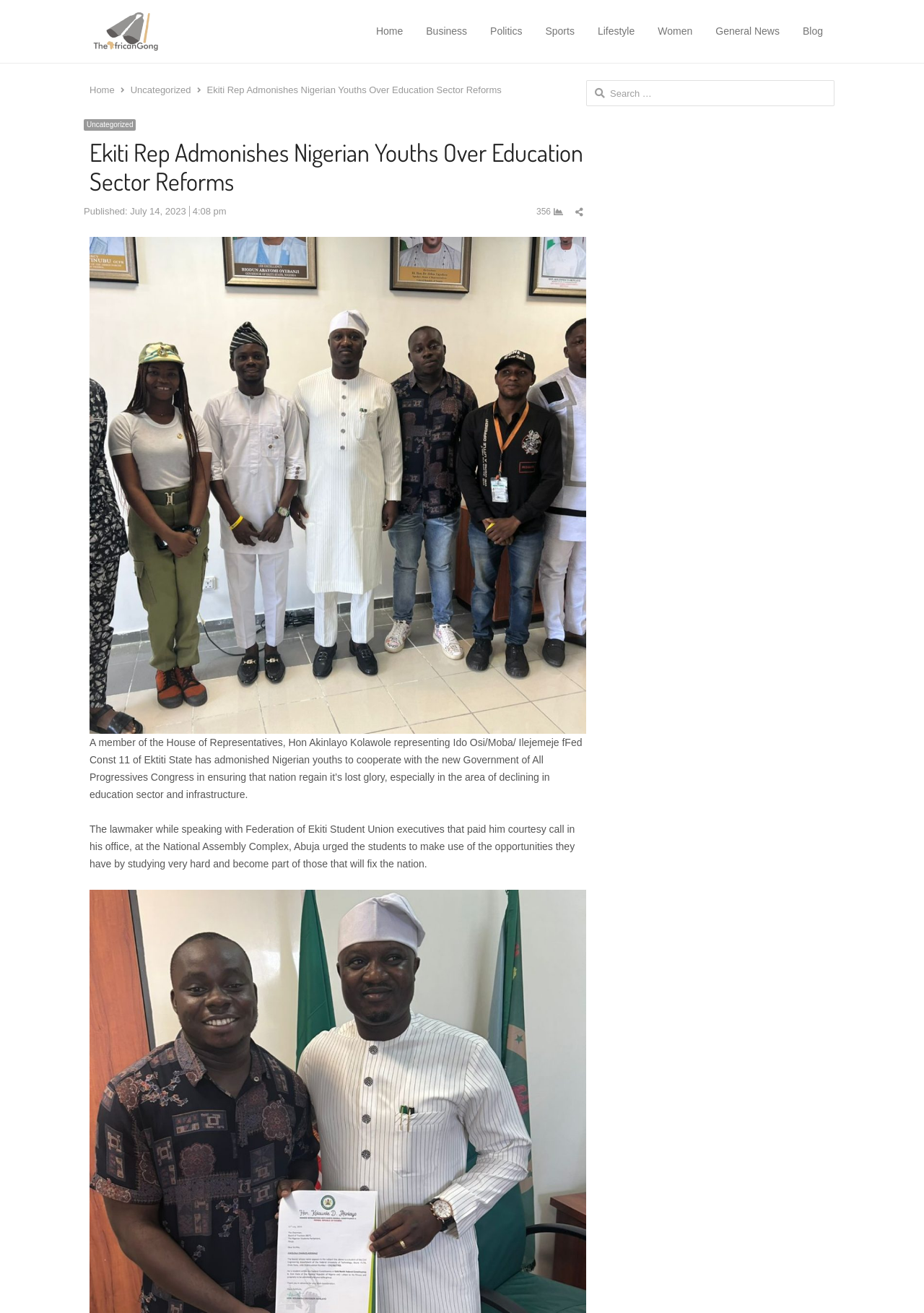What is the name of the news website?
Please ensure your answer to the question is detailed and covers all necessary aspects.

I determined the answer by looking at the top-left corner of the webpage, where the logo and name of the website are typically located. The text 'The African Gong' is present in this region, indicating that it is the name of the news website.